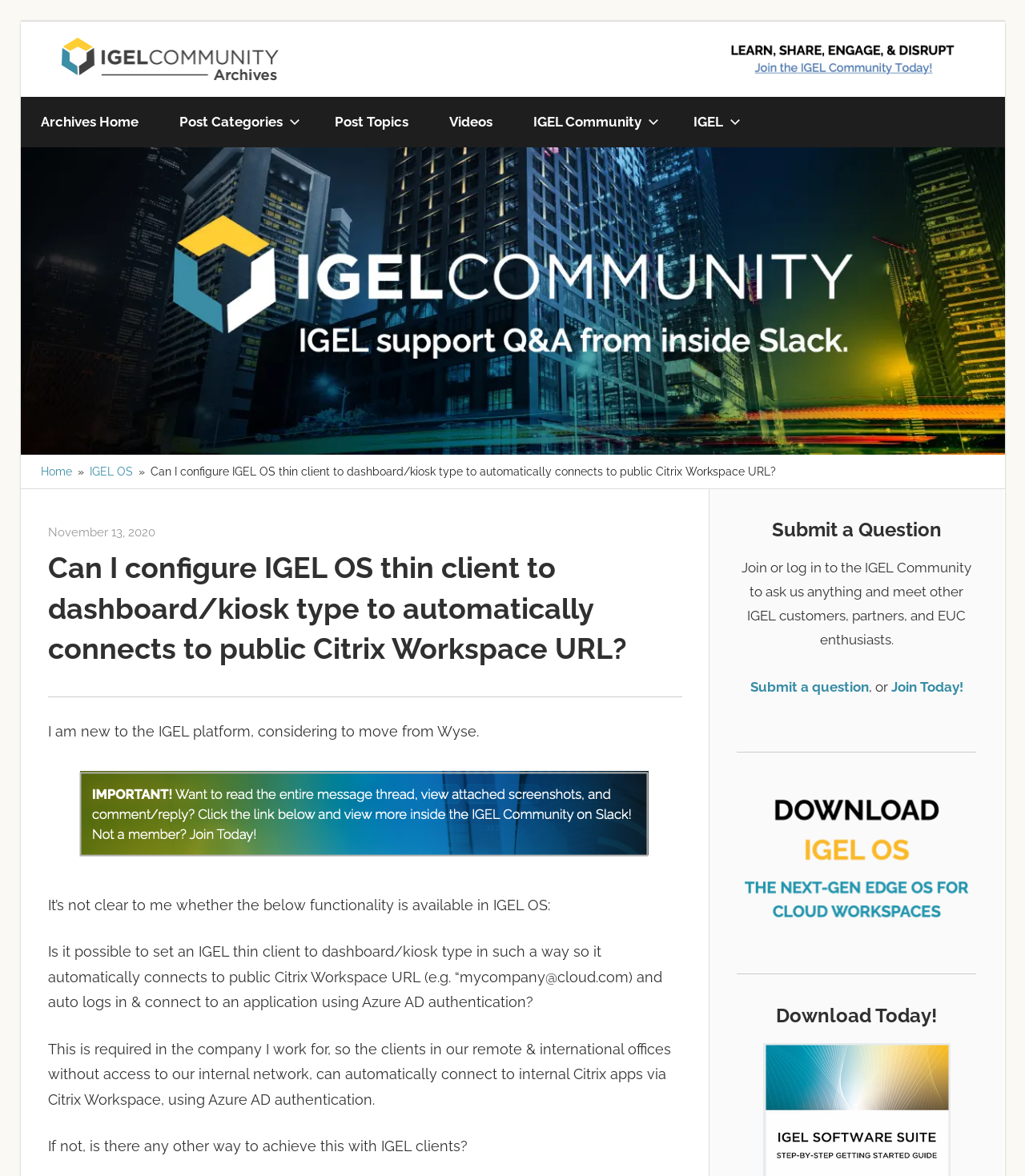Find the bounding box coordinates for the element that must be clicked to complete the instruction: "Submit a question". The coordinates should be four float numbers between 0 and 1, indicated as [left, top, right, bottom].

[0.732, 0.577, 0.847, 0.591]